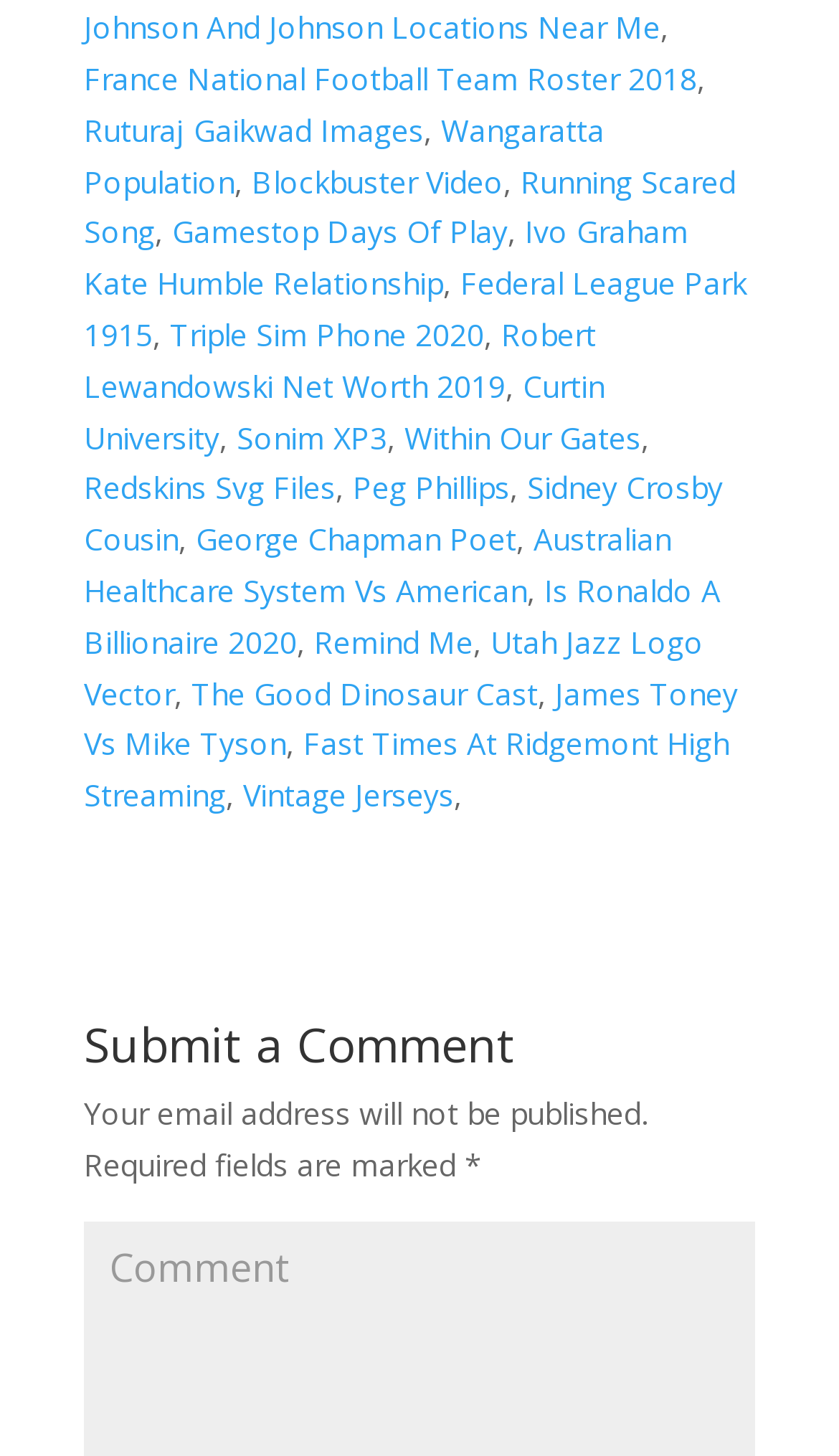Provide the bounding box coordinates of the HTML element this sentence describes: "Gamestop Days Of Play". The bounding box coordinates consist of four float numbers between 0 and 1, i.e., [left, top, right, bottom].

[0.205, 0.145, 0.605, 0.173]